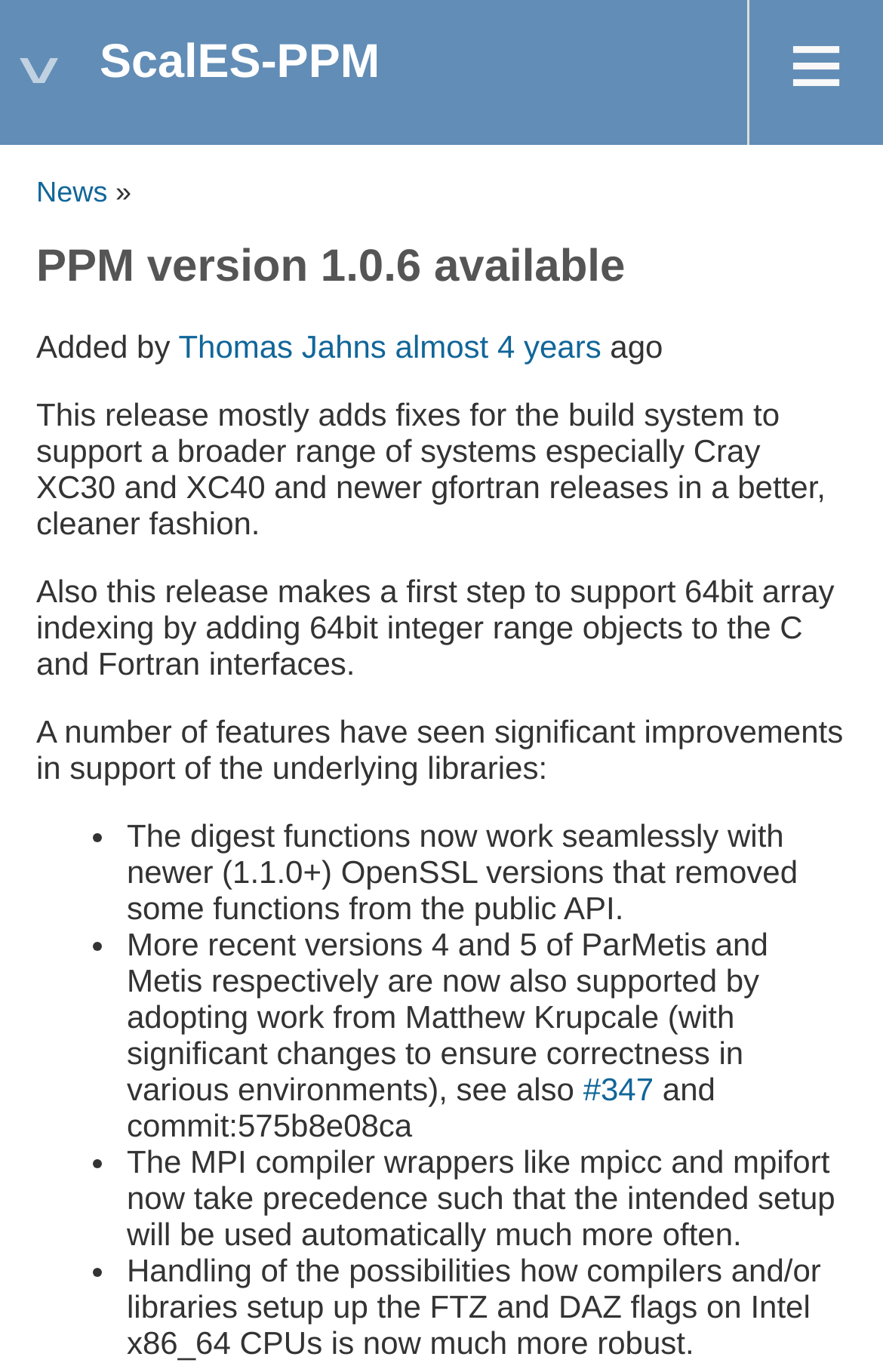Give a detailed account of the webpage, highlighting key information.

The webpage appears to be a project page for ScalES-PPM, a software project. At the top right corner, there is a link with an icon "≡". On the top left, the title "ScalES-PPM" is displayed. Below the title, there is a navigation link "News" followed by a right arrow "»".

The main content of the page is a news article or release note titled "PPM version 1.0.6 available". The article is written by Thomas Jahns and was published almost 4 years ago. The article describes the updates and changes in this version, including fixes for the build system, support for 64bit array indexing, and improvements to various features.

The article is divided into sections, with the first section describing the general updates. The second section lists several specific improvements, including updates to digest functions, support for newer versions of ParMetis and Metis, and changes to MPI compiler wrappers. Each item in the list is marked with a bullet point "•". There is also a link to issue "#347" and a commit reference "575b8e08ca" within the list.

Overall, the webpage provides information about the updates and changes in ScalES-PPM version 1.0.6, with a focus on technical details and specific improvements.